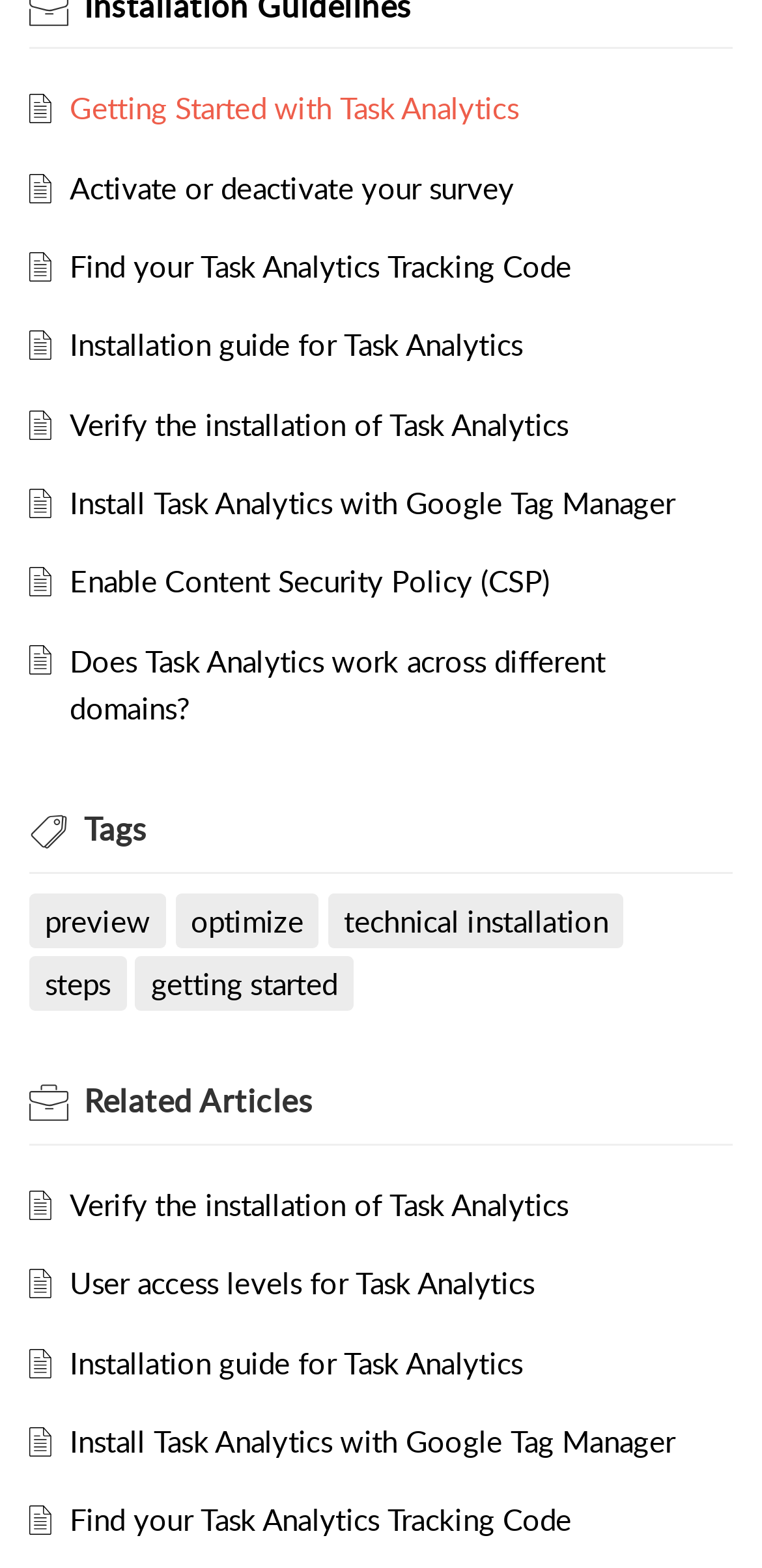Can you find the bounding box coordinates for the element to click on to achieve the instruction: "Click on Getting Started with Task Analytics"?

[0.092, 0.057, 0.68, 0.081]